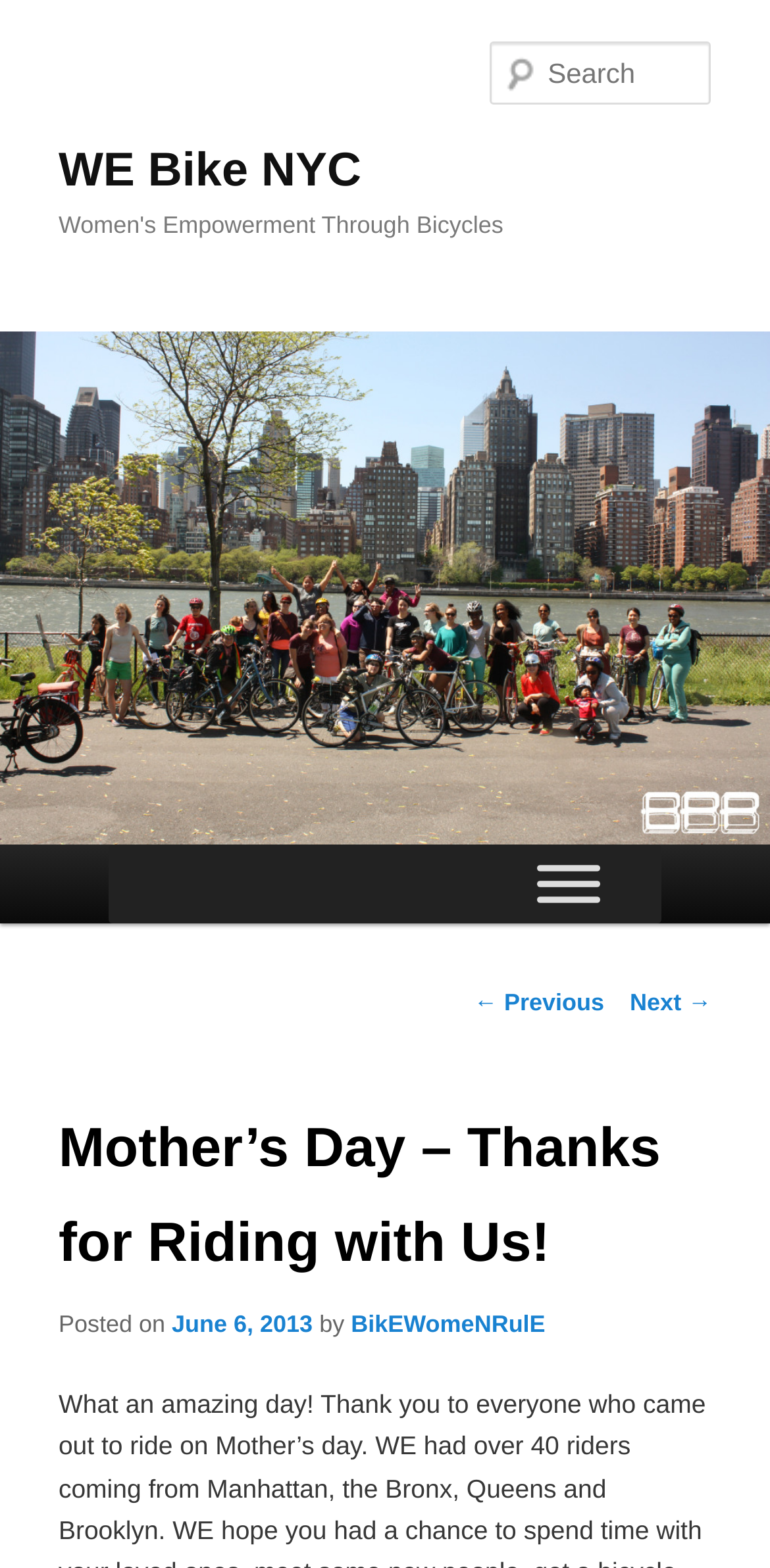What is the topic of the post?
Based on the visual information, provide a detailed and comprehensive answer.

The topic of the post can be inferred from the heading element, which reads 'Mother’s Day – Thanks for Riding with Us!'. This suggests that the post is about Mother's Day and possibly related to a bike ride or event.